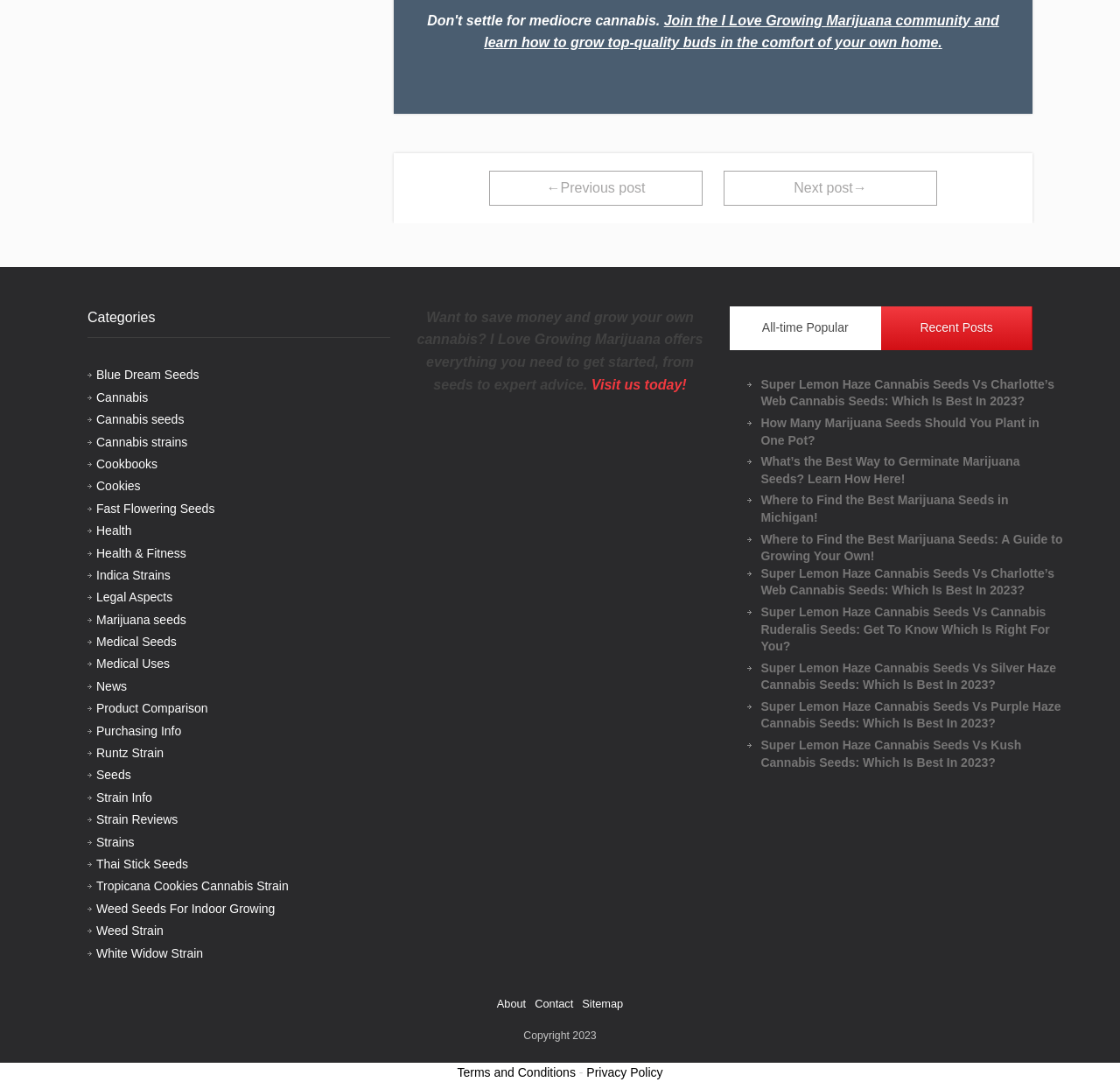Show the bounding box coordinates of the region that should be clicked to follow the instruction: "Visit the About page."

[0.444, 0.922, 0.47, 0.934]